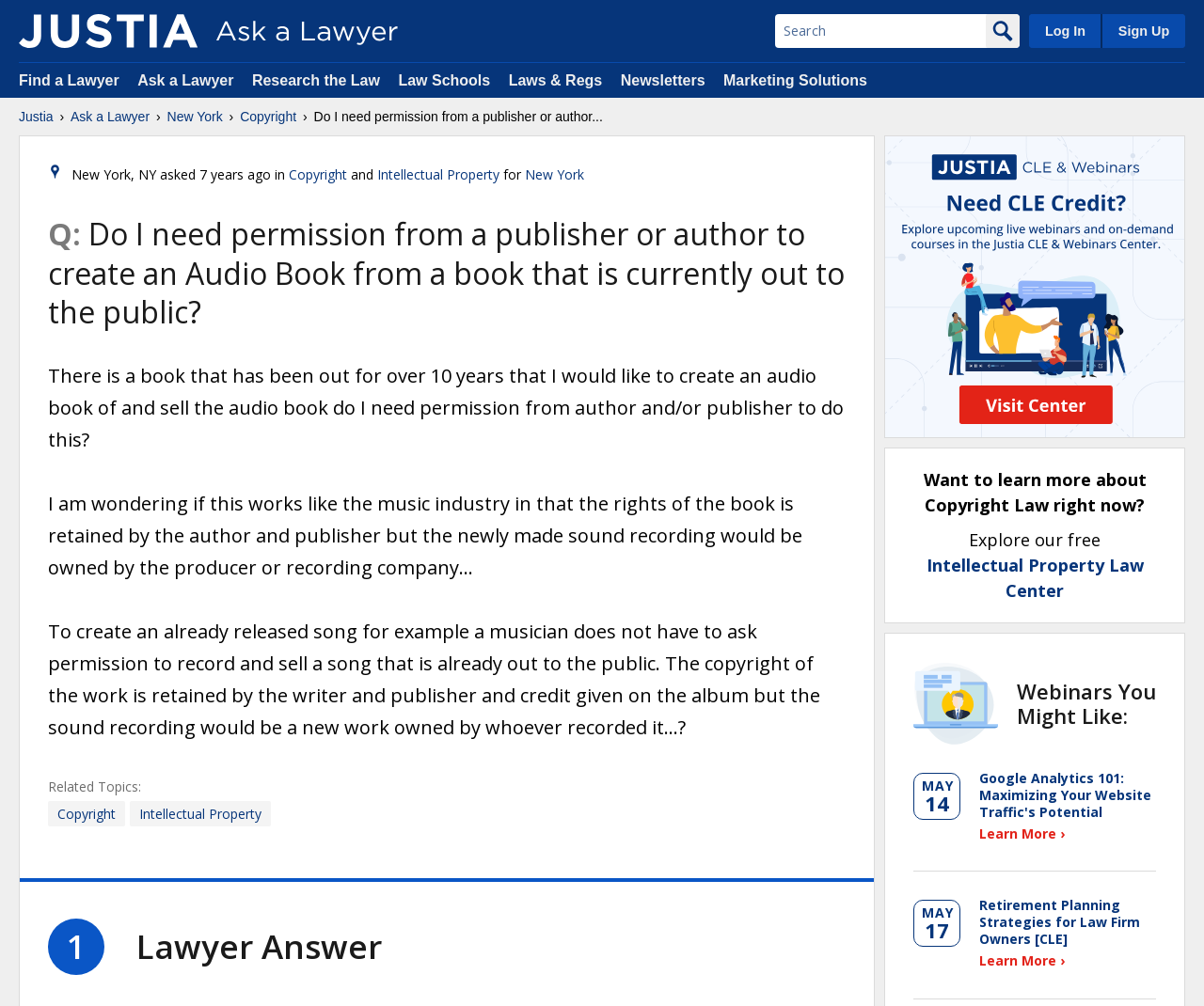Determine the bounding box coordinates of the region I should click to achieve the following instruction: "Ask a lawyer a question". Ensure the bounding box coordinates are four float numbers between 0 and 1, i.e., [left, top, right, bottom].

[0.114, 0.072, 0.198, 0.088]